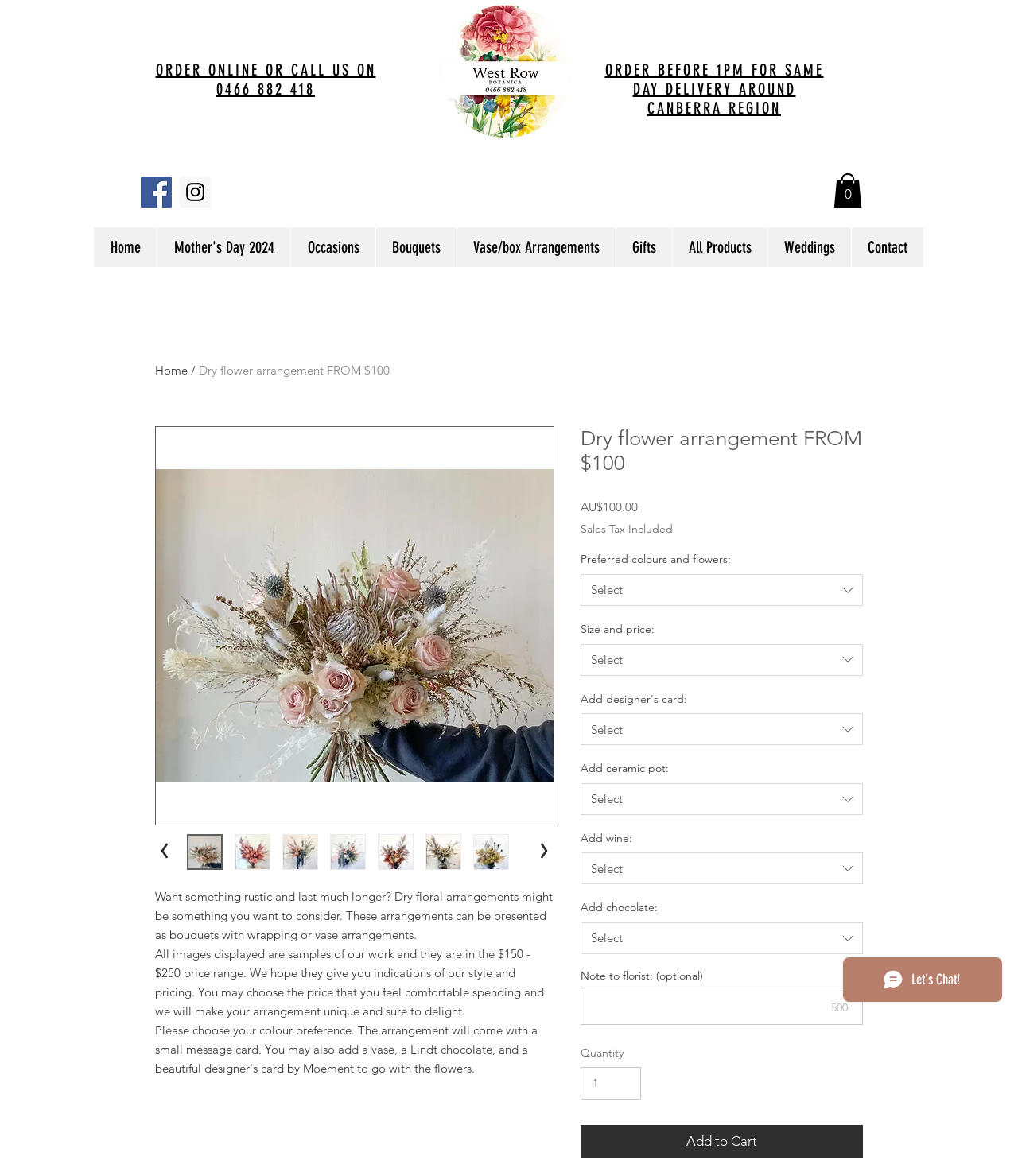Could you determine the bounding box coordinates of the clickable element to complete the instruction: "Click the 'Sign In' link"? Provide the coordinates as four float numbers between 0 and 1, i.e., [left, top, right, bottom].

None